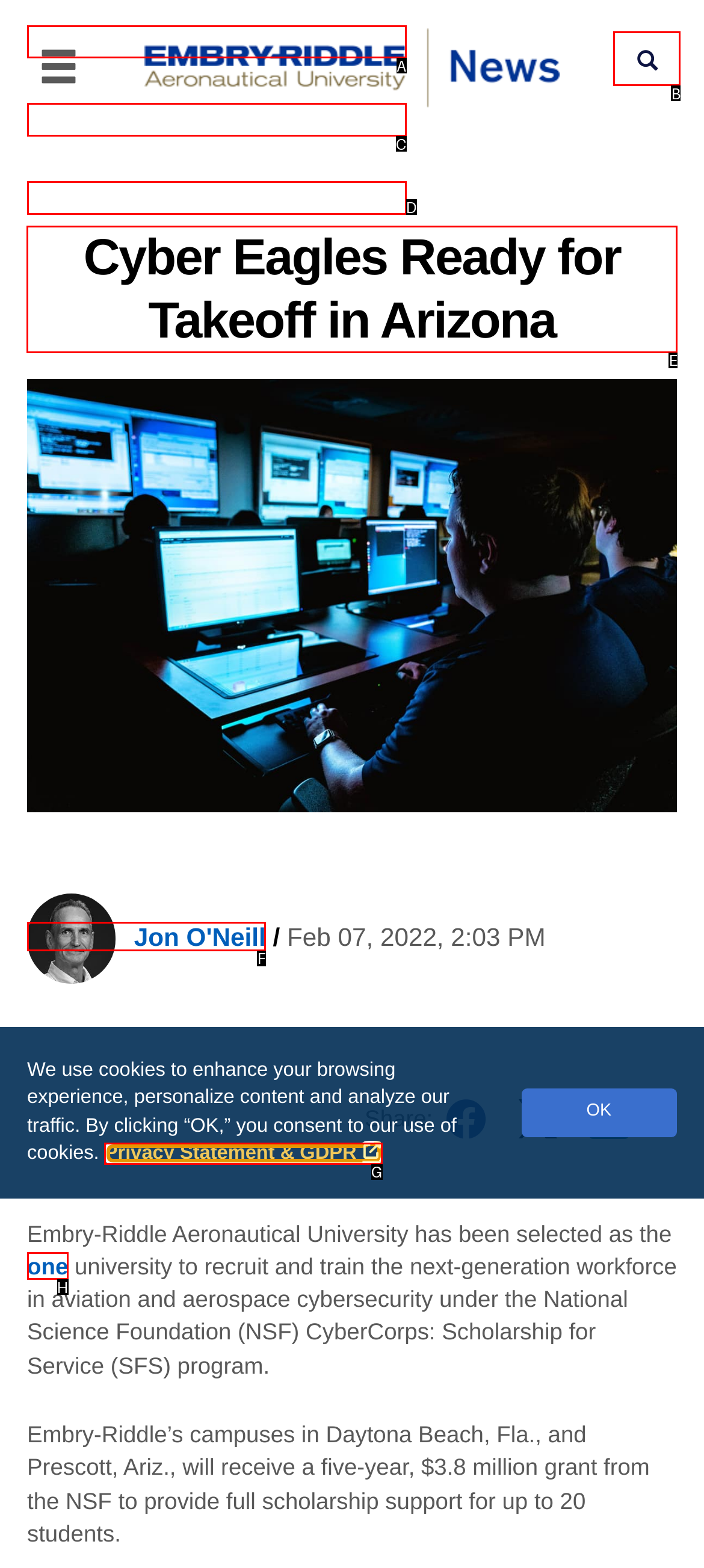Look at the highlighted elements in the screenshot and tell me which letter corresponds to the task: read news about Cyber Eagles.

E